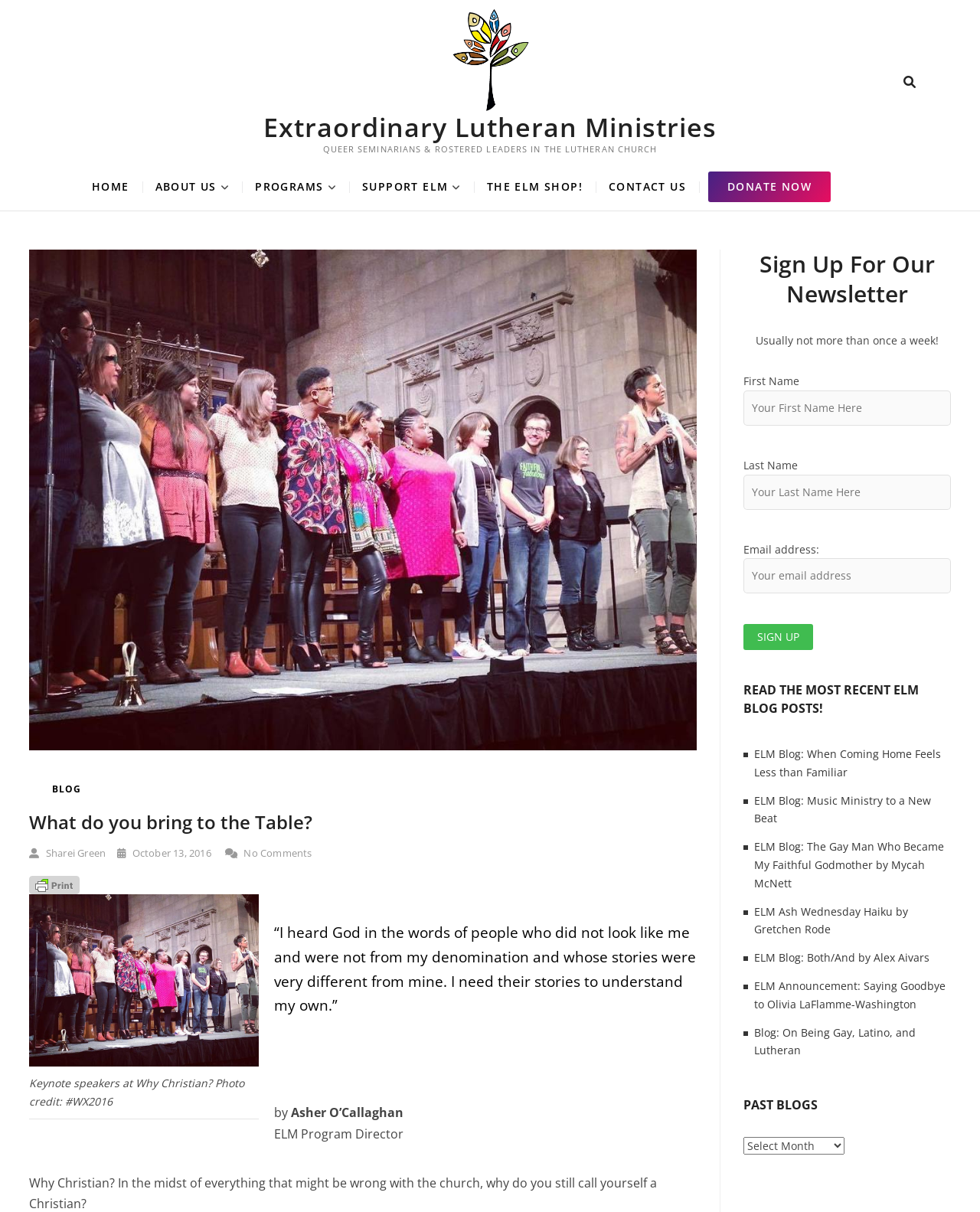Locate the bounding box coordinates of the area you need to click to fulfill this instruction: 'Click the Sign up button'. The coordinates must be in the form of four float numbers ranging from 0 to 1: [left, top, right, bottom].

[0.758, 0.515, 0.83, 0.536]